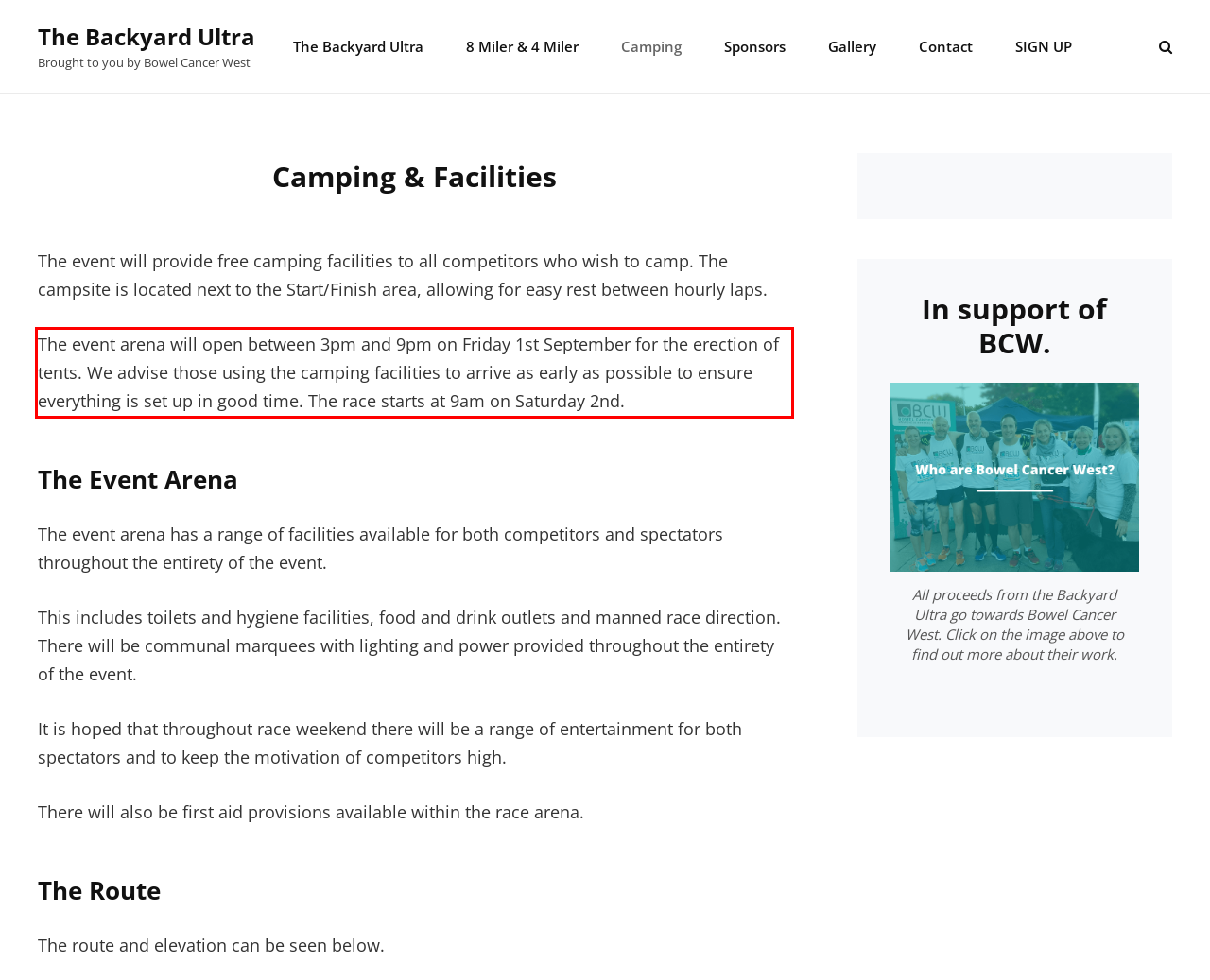Analyze the red bounding box in the provided webpage screenshot and generate the text content contained within.

The event arena will open between 3pm and 9pm on Friday 1st September for the erection of tents. We advise those using the camping facilities to arrive as early as possible to ensure everything is set up in good time. The race starts at 9am on Saturday 2nd.